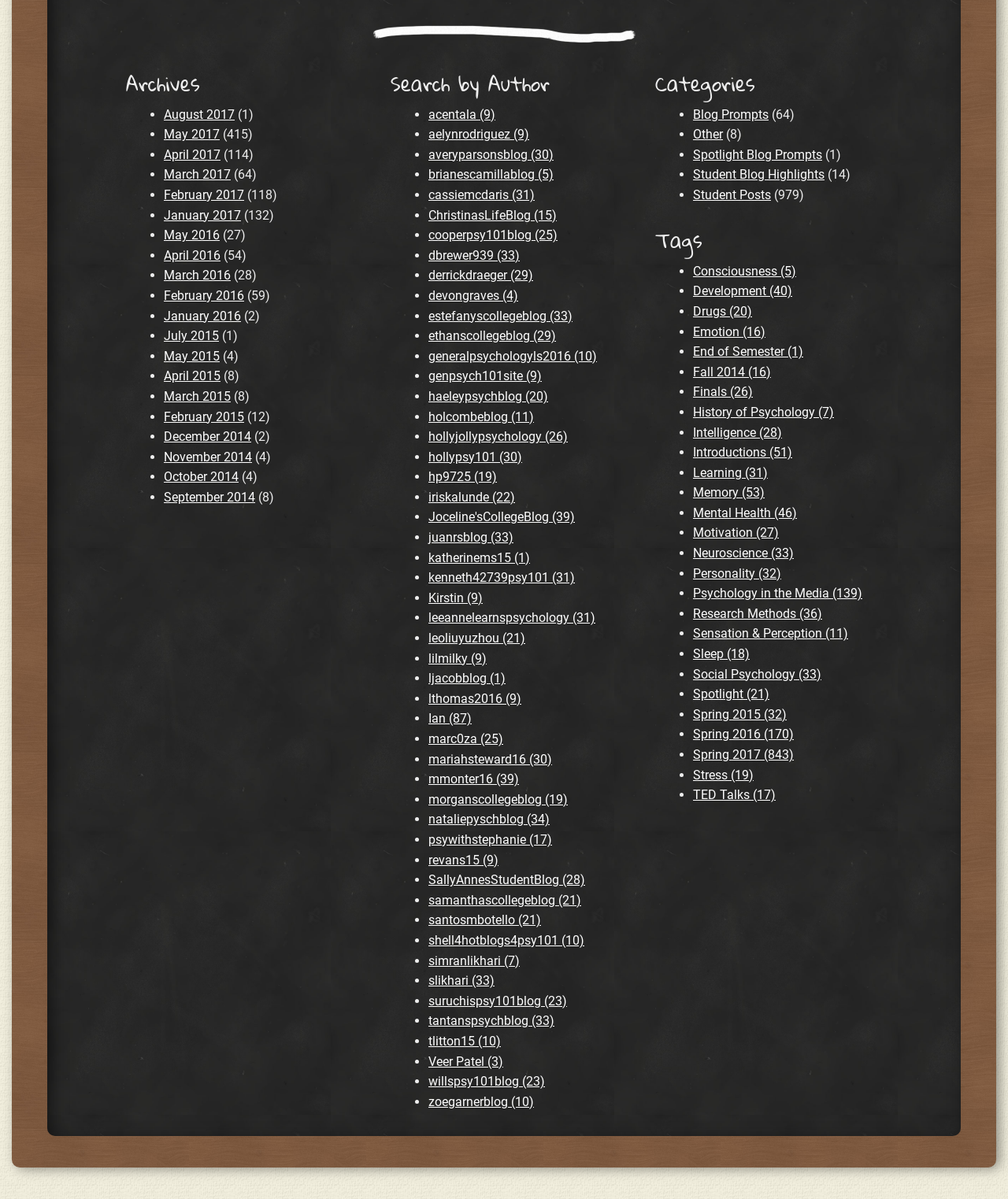Given the description of a UI element: "Spotlight Blog Prompts", identify the bounding box coordinates of the matching element in the webpage screenshot.

[0.688, 0.123, 0.816, 0.135]